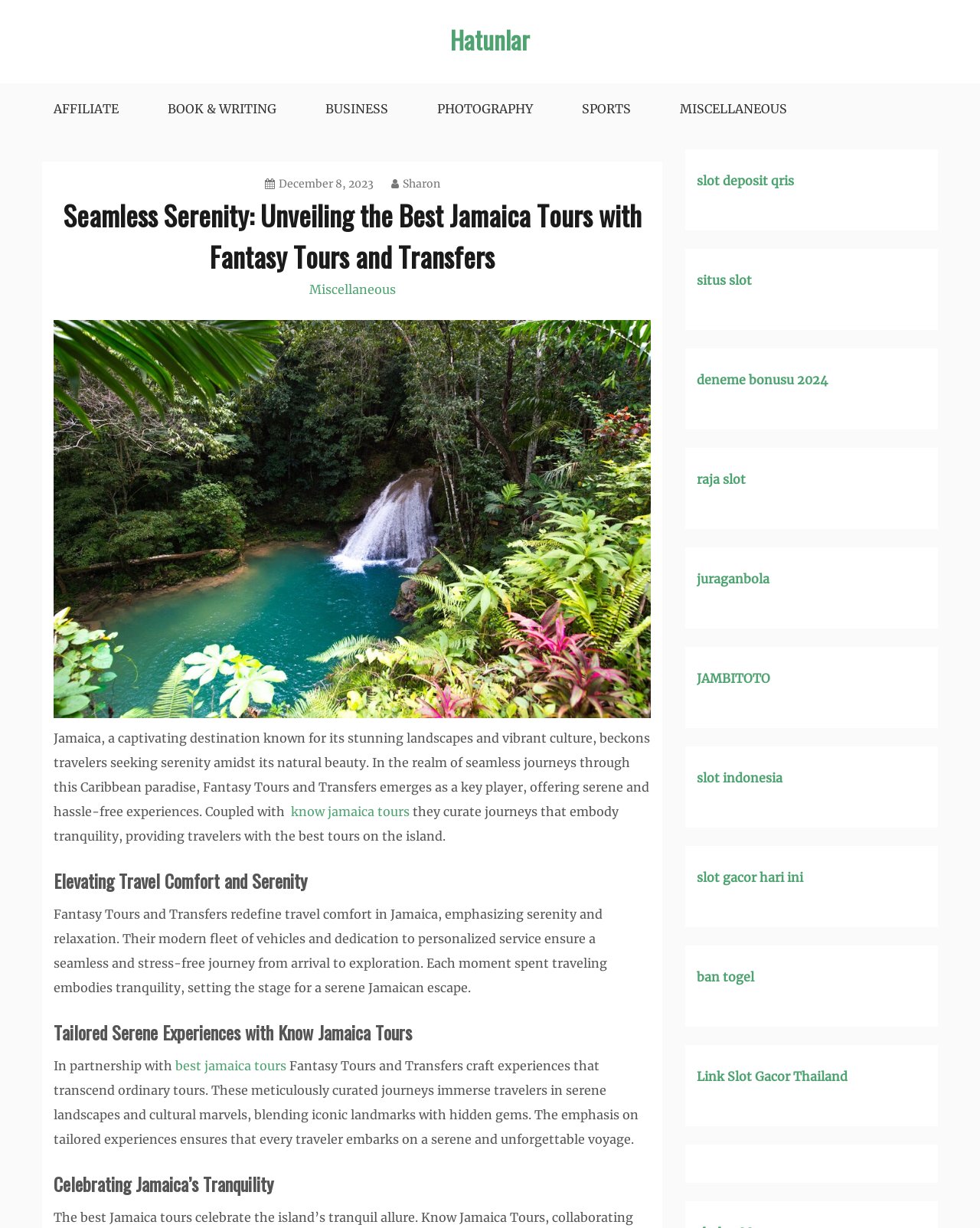What type of tours does Fantasy Tours and Transfers offer?
Give a thorough and detailed response to the question.

Based on the webpage content, Fantasy Tours and Transfers offers Jamaica tours, which are mentioned in the heading 'Seamless Serenity: Unveiling the Best Jamaica Tours with Fantasy Tours and Transfers' and also in the text 'In partnership with Know Jamaica Tours'.